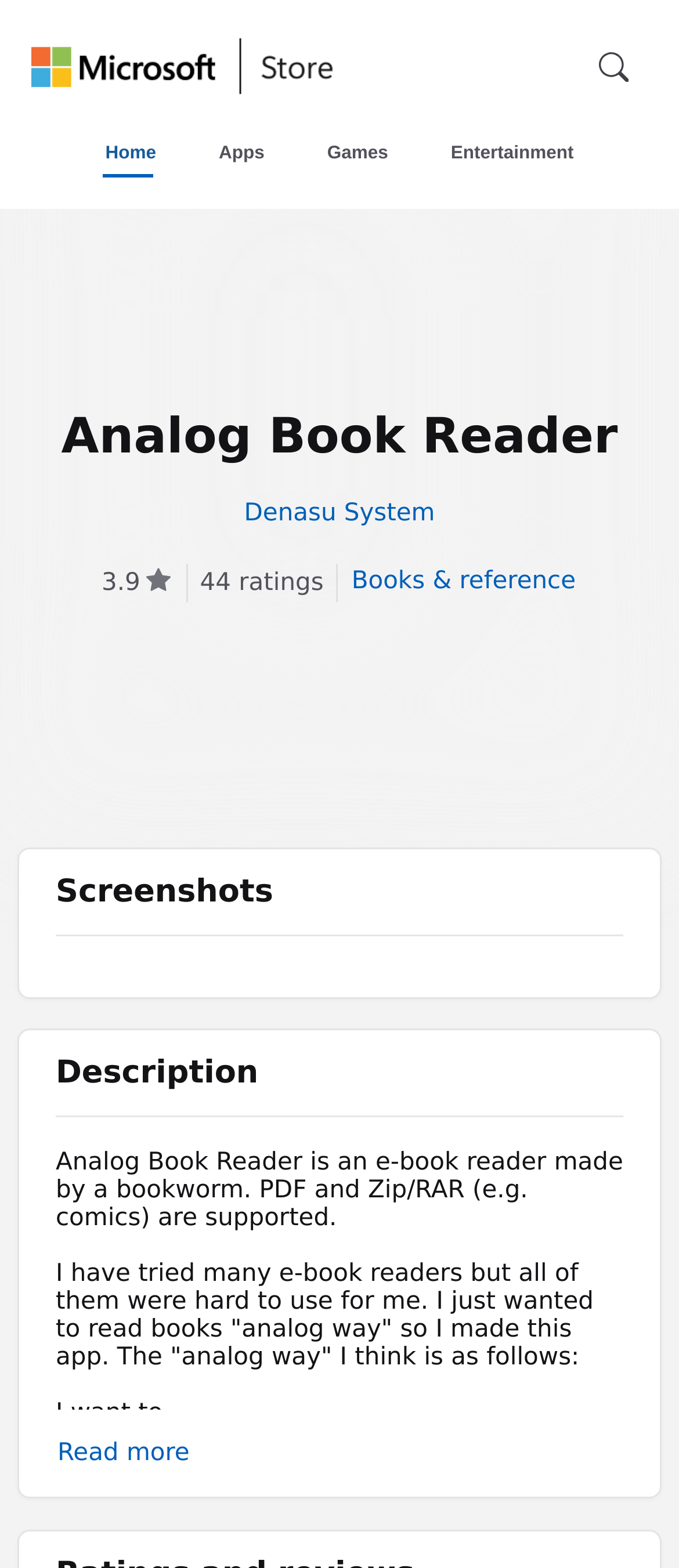Give a concise answer of one word or phrase to the question: 
How many ratings does Analog Book Reader have?

44 ratings